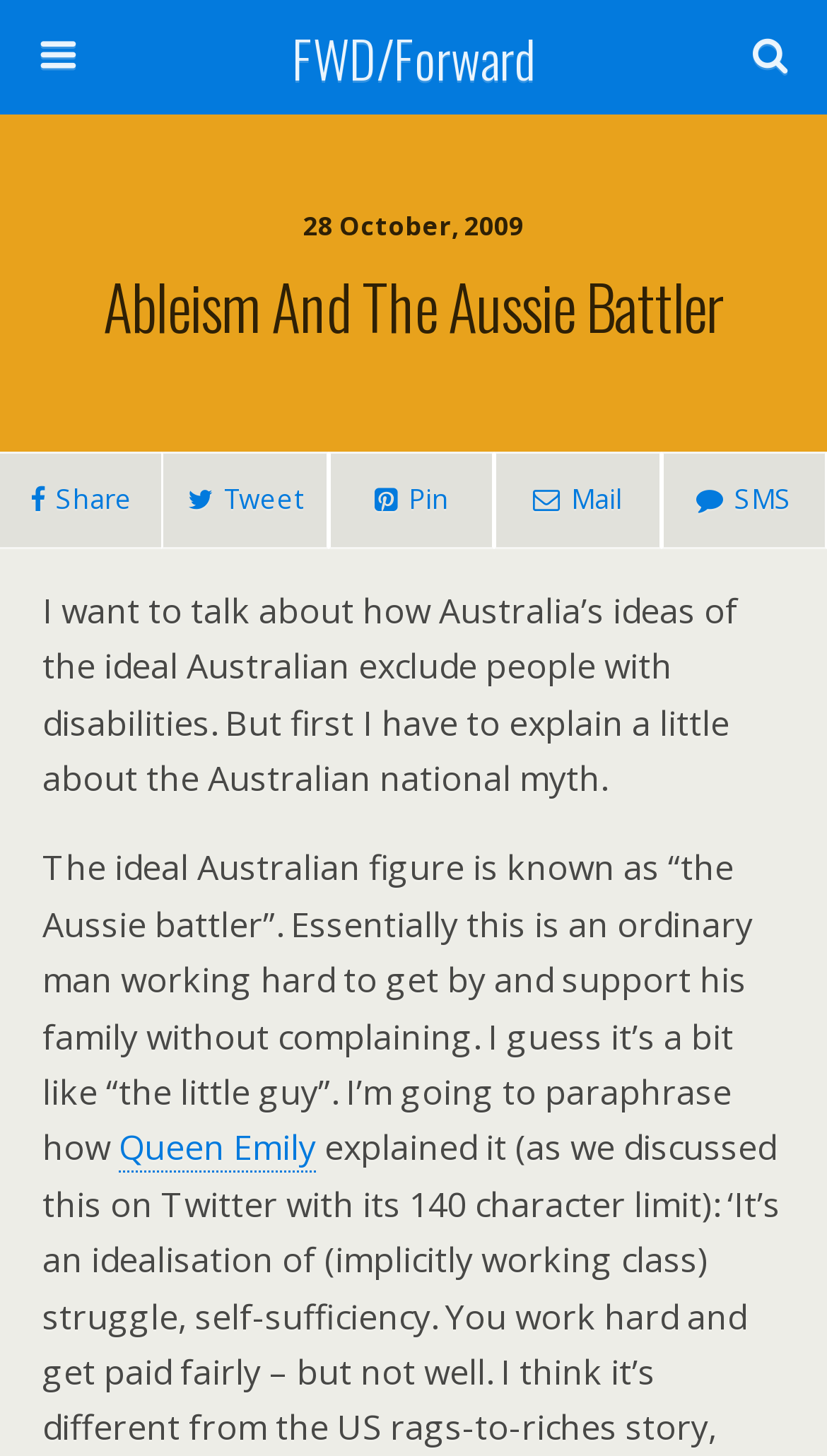Provide a comprehensive description of the webpage.

The webpage is about the topic "Ableism and the Aussie Battler" and is part of the FWD/Forward website. At the top, there is a link to the FWD/Forward website, situated almost centrally. Below this, there is a search bar with a text box and a search button to the right, allowing users to search the website.

On the left side, there is a date "28 October, 2009" displayed. Next to it, there is a heading that spans the entire width of the page, titled "Ableism And The Aussie Battler". 

Below the heading, there are four social media links aligned horizontally, allowing users to share the content on various platforms. These links are positioned near the top-left corner of the page.

The main content of the webpage is a two-paragraph article. The first paragraph discusses how Australia's idea of the ideal Australian excludes people with disabilities, and the second paragraph explains the concept of the "Aussie battler". The text is positioned in the middle of the page, spanning almost the entire width.

At the bottom of the page, there is a link to "Queen Emily", situated near the left side.